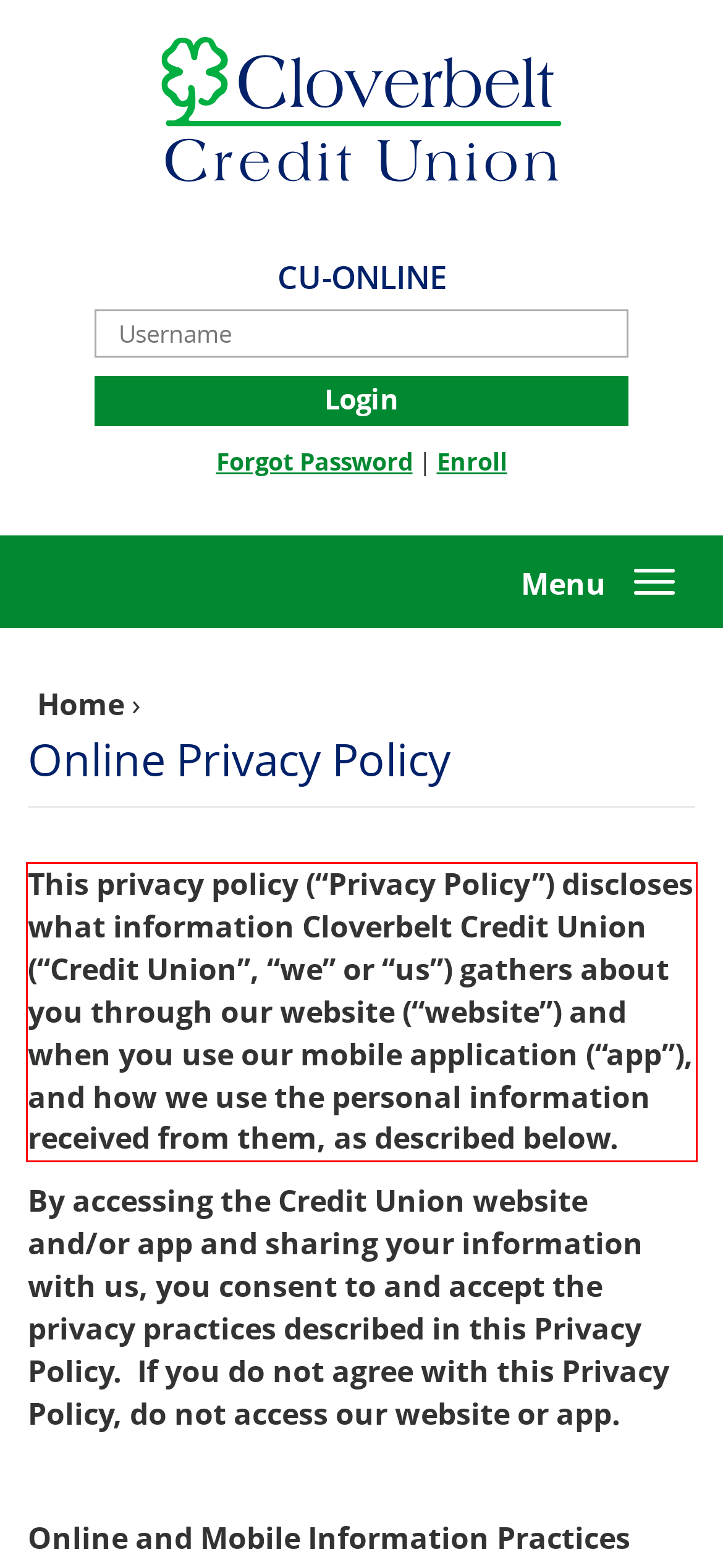Using the provided screenshot, read and generate the text content within the red-bordered area.

This privacy policy (“Privacy Policy”) discloses what information Cloverbelt Credit Union (“Credit Union”, “we” or “us”) gathers about you through our website (“website”) and when you use our mobile application (“app”), and how we use the personal information received from them, as described below.